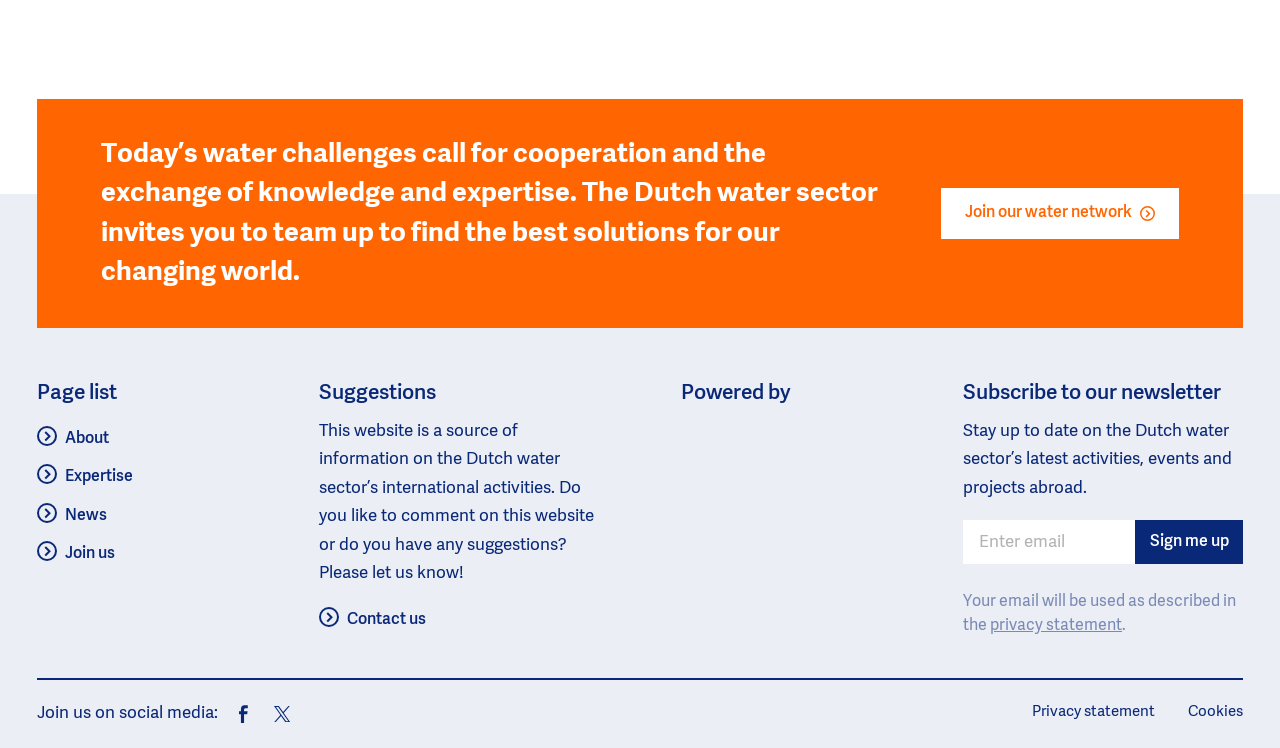Please identify the bounding box coordinates of the element's region that I should click in order to complete the following instruction: "Enter email". The bounding box coordinates consist of four float numbers between 0 and 1, i.e., [left, top, right, bottom].

[0.752, 0.696, 0.887, 0.754]